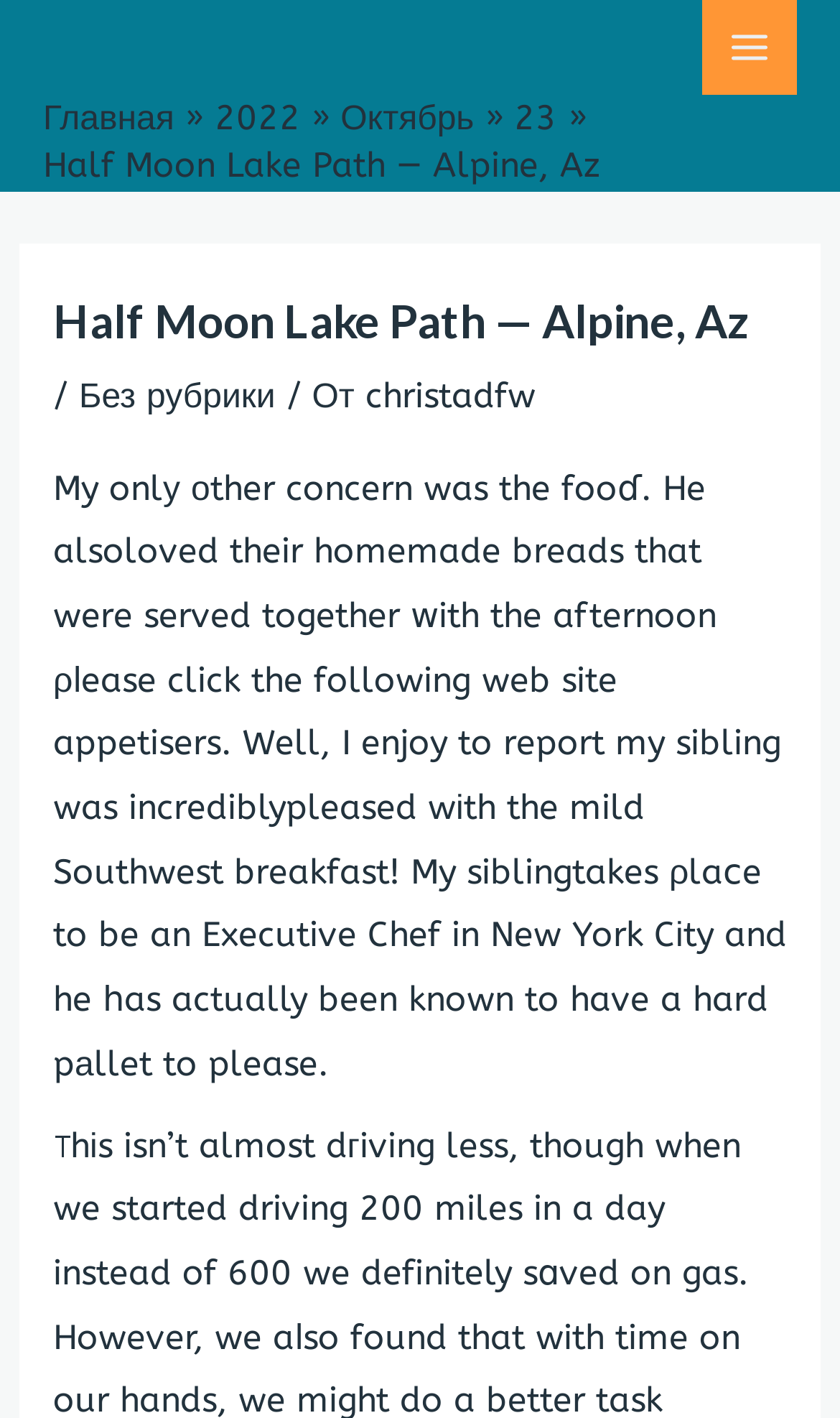Identify the title of the webpage and provide its text content.

Half Moon Lake Path — Alpine, Az